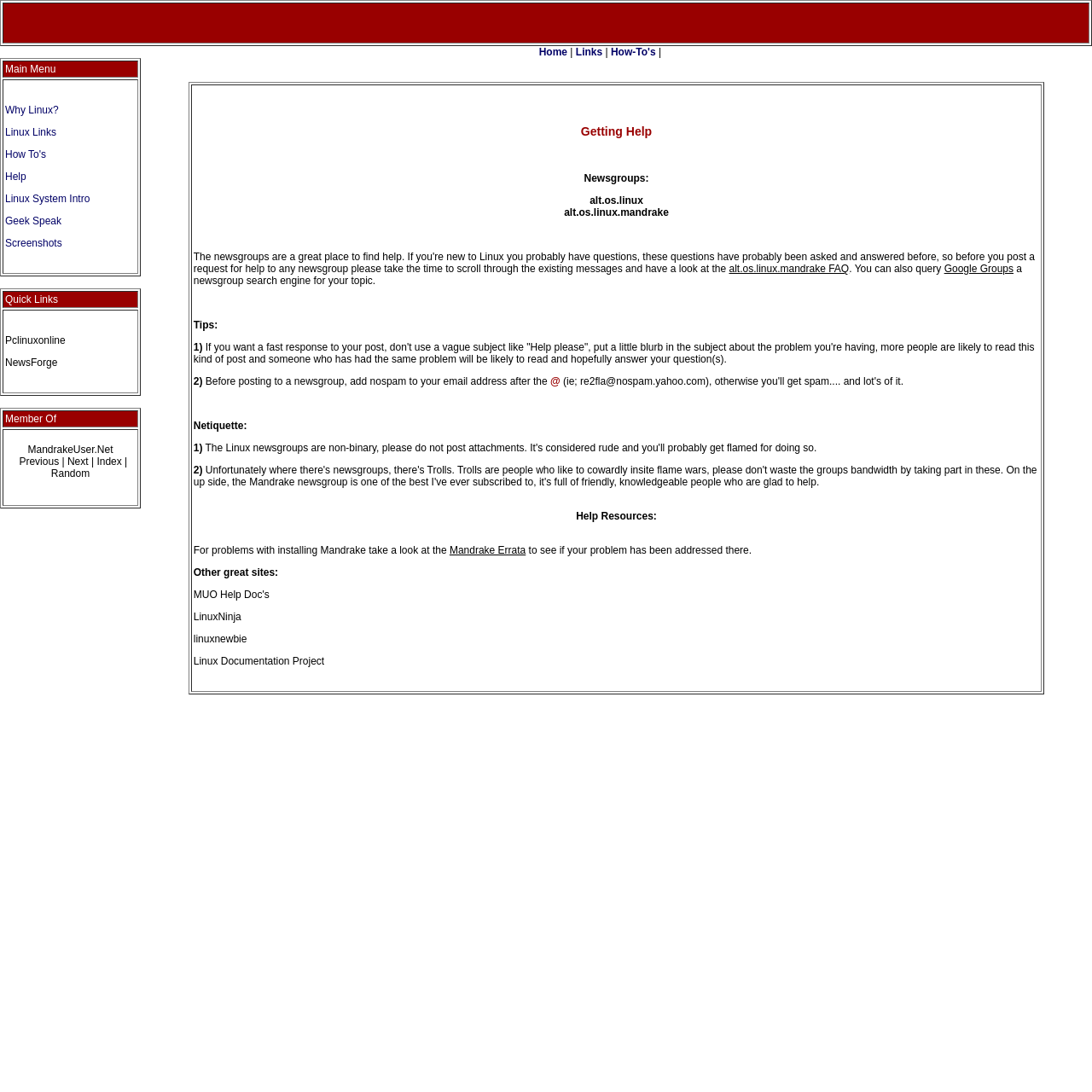Specify the bounding box coordinates for the region that must be clicked to perform the given instruction: "Click on the 'Linux Links' link".

[0.005, 0.116, 0.052, 0.127]